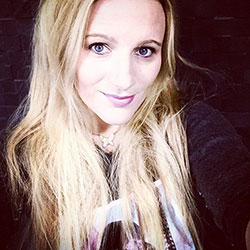Examine the screenshot and answer the question in as much detail as possible: Where does Sara Pratchett currently reside?

According to the caption, Sara Pratchett 'now residing in Galicia, Spain', which implies that her current place of residence is Galicia, Spain.